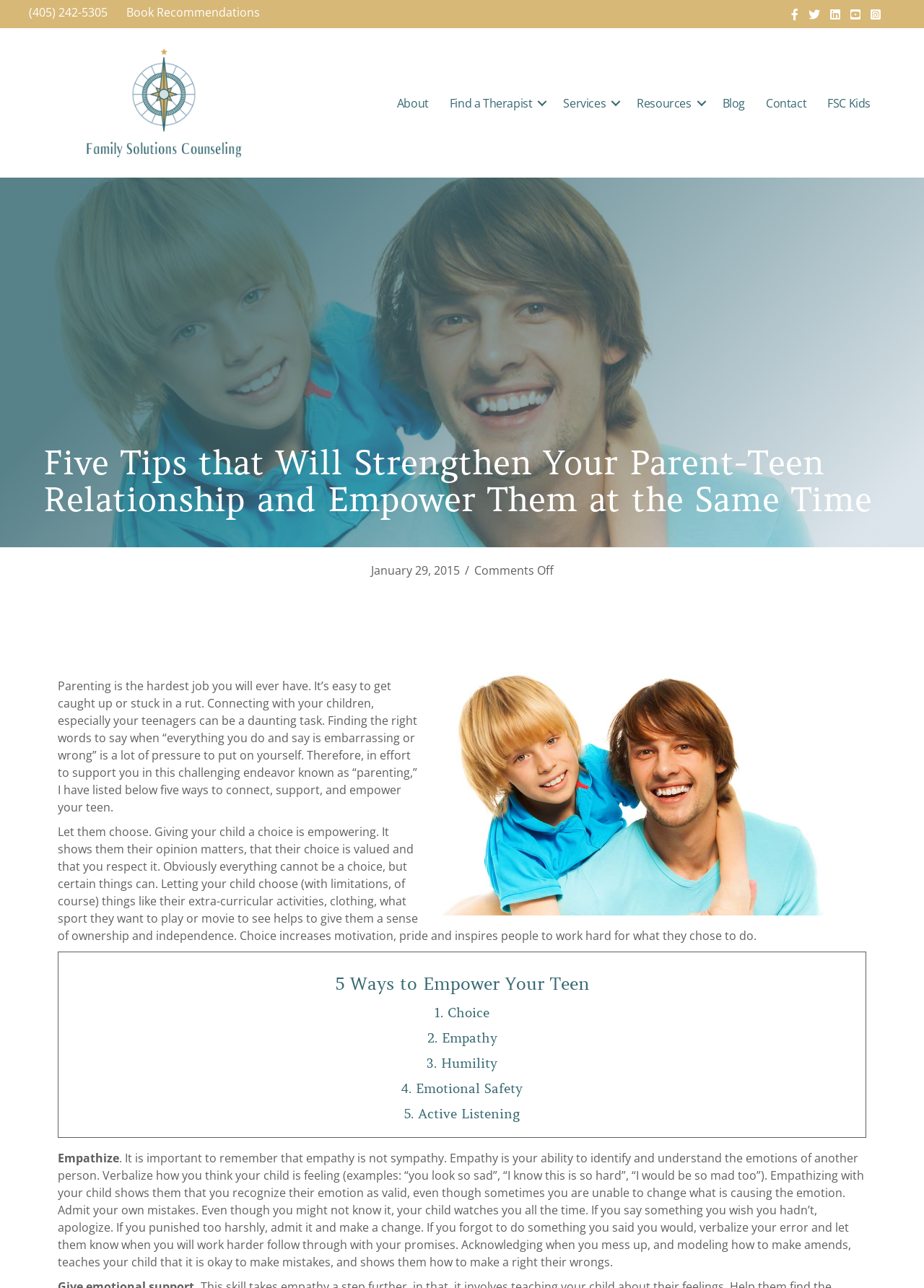Provide the bounding box coordinates of the HTML element described by the text: "Find a Therapist". The coordinates should be in the format [left, top, right, bottom] with values between 0 and 1.

[0.476, 0.068, 0.598, 0.092]